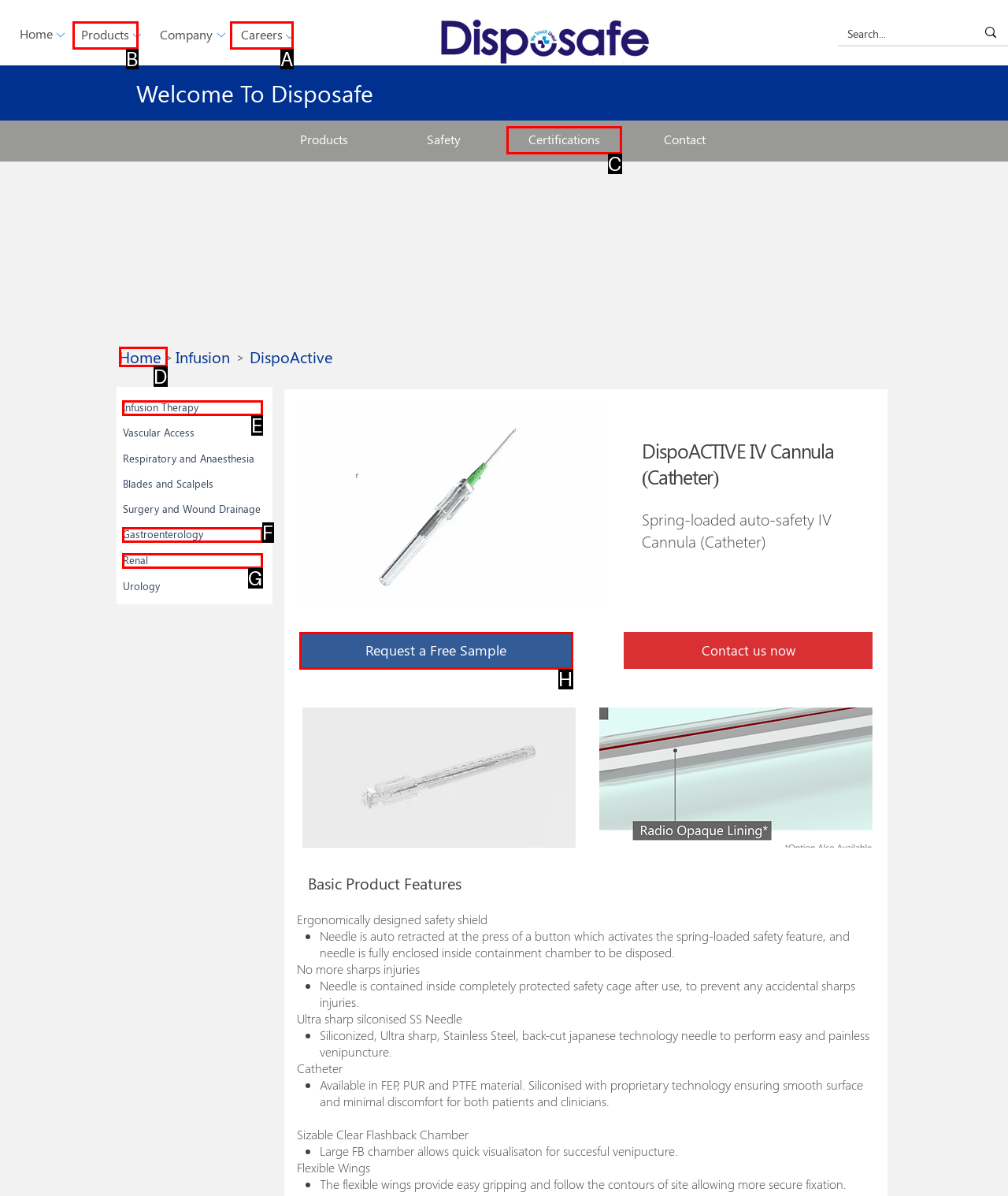Provide the letter of the HTML element that you need to click on to perform the task: Click the Products button.
Answer with the letter corresponding to the correct option.

B